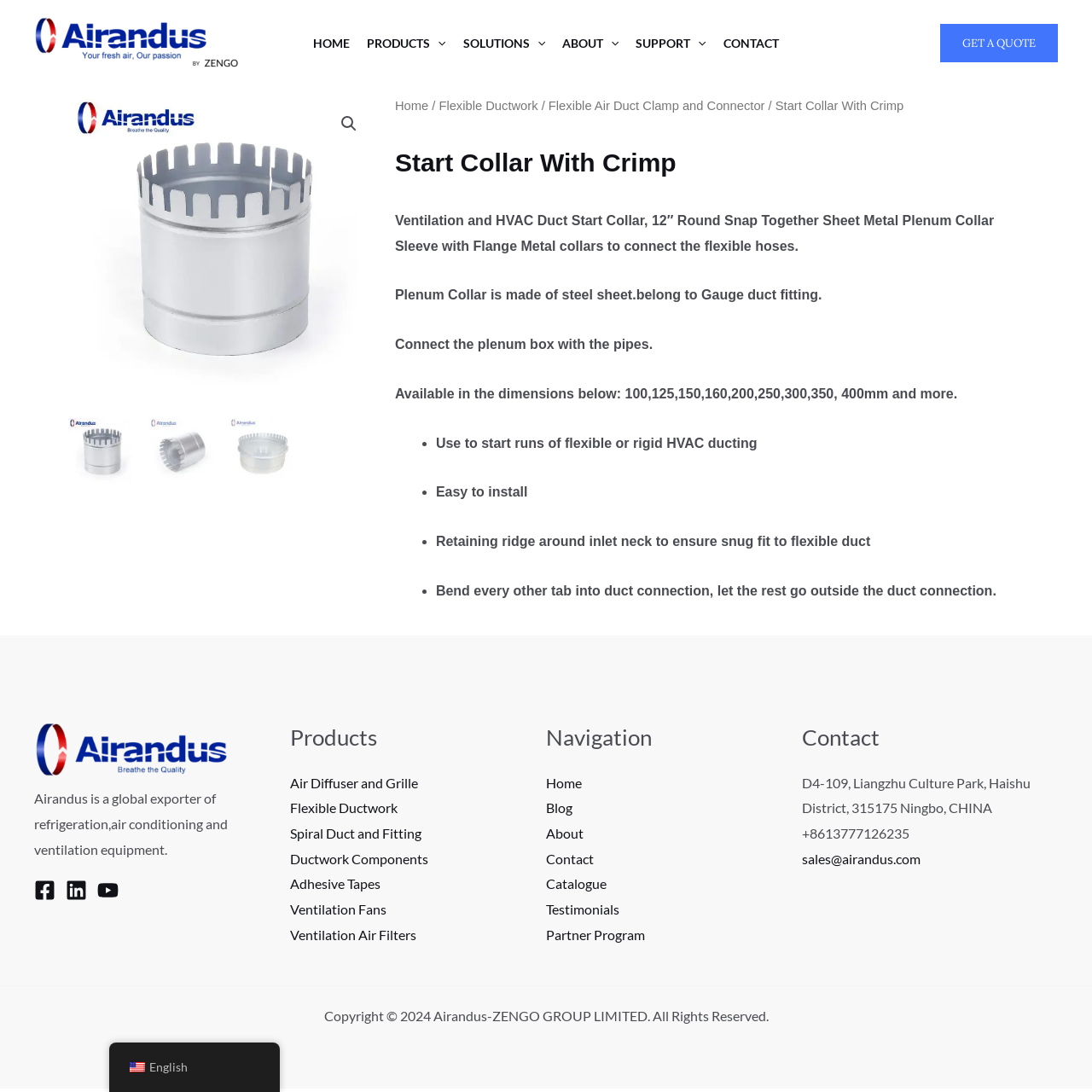Please extract the primary headline from the webpage.

Start Collar With Crimp